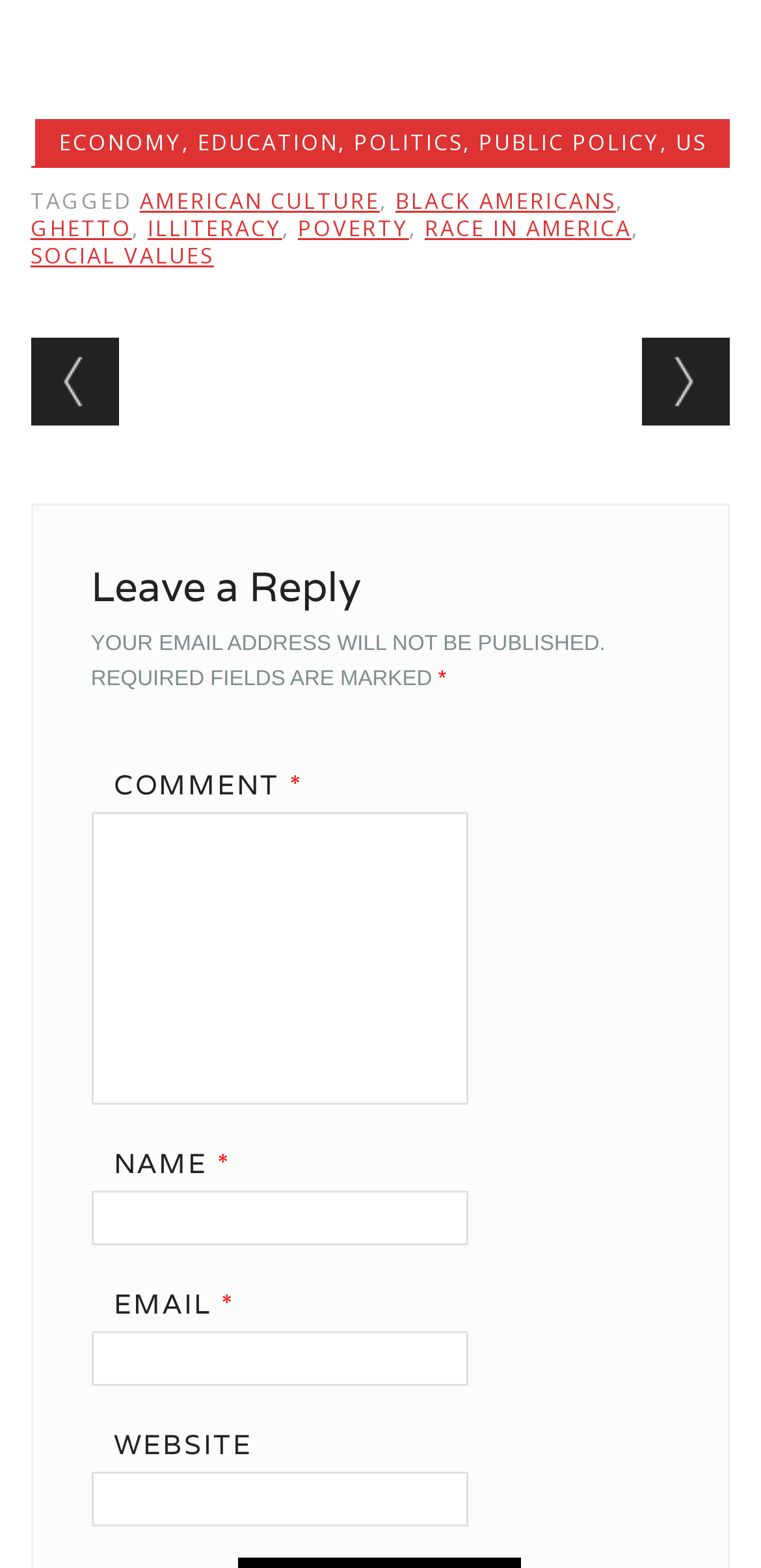Show the bounding box coordinates for the element that needs to be clicked to execute the following instruction: "Click on EDUCATION". Provide the coordinates in the form of four float numbers between 0 and 1, i.e., [left, top, right, bottom].

[0.26, 0.081, 0.445, 0.1]